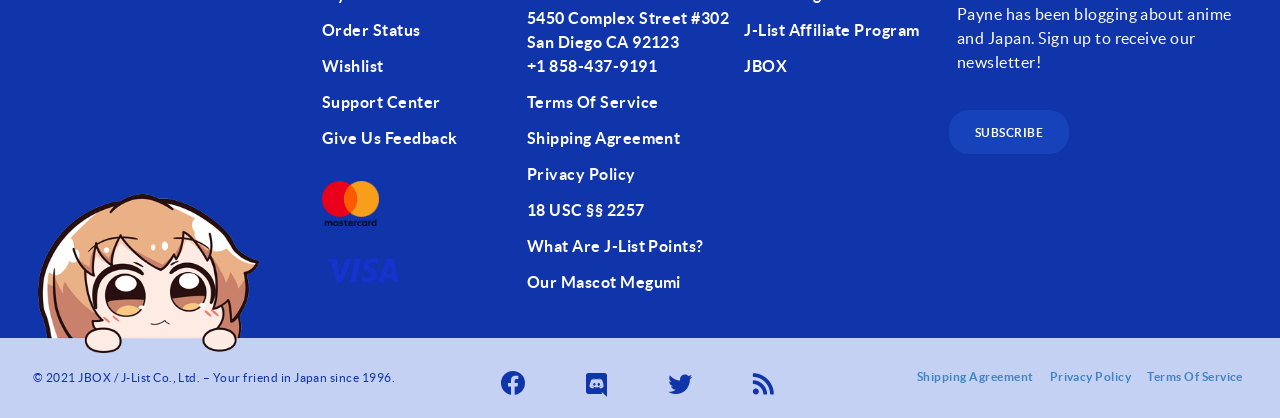Please locate the clickable area by providing the bounding box coordinates to follow this instruction: "Subscribe to newsletter".

[0.741, 0.297, 0.835, 0.335]